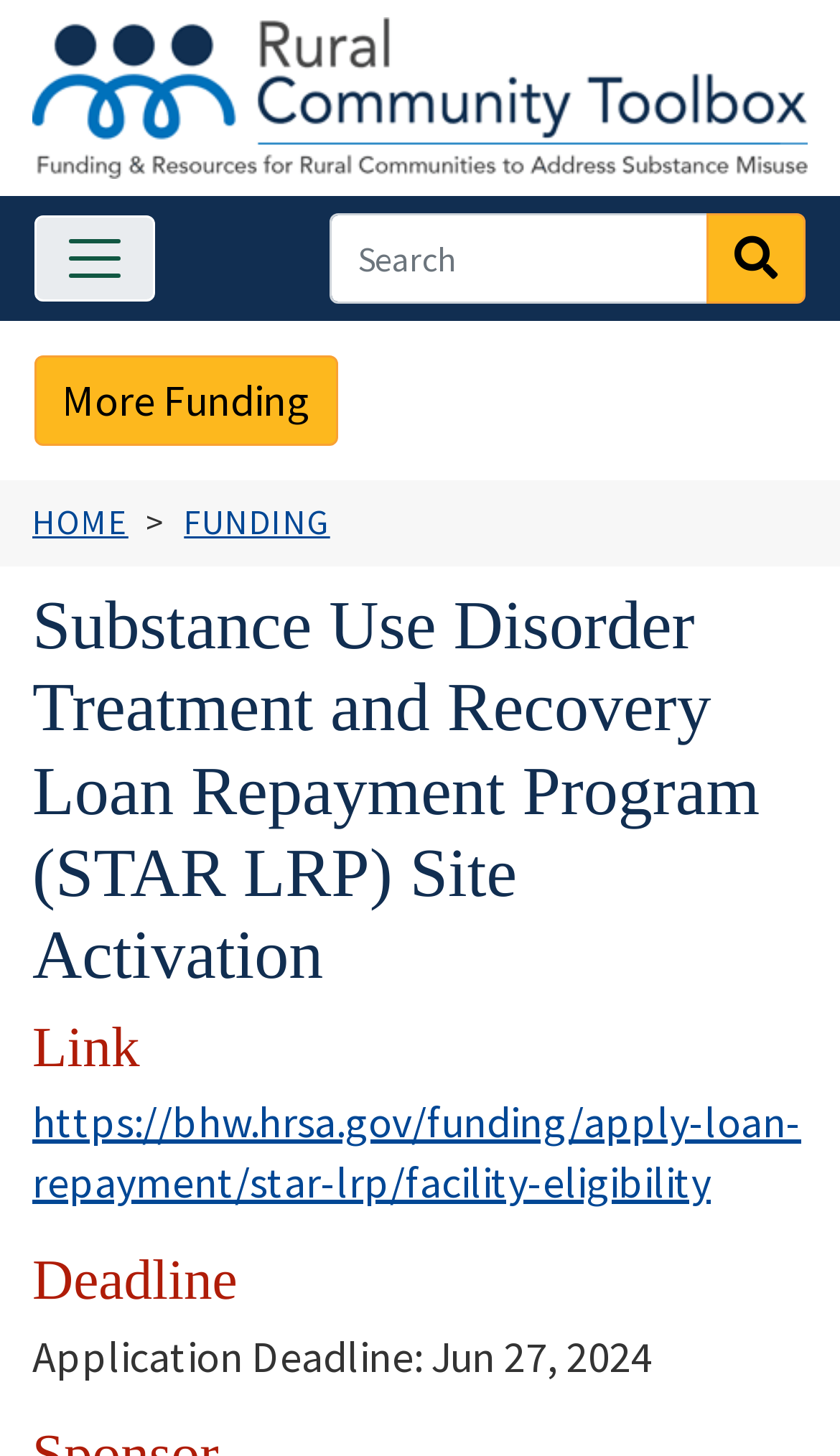Identify the bounding box coordinates of the region that should be clicked to execute the following instruction: "View more funding options".

[0.041, 0.244, 0.403, 0.306]